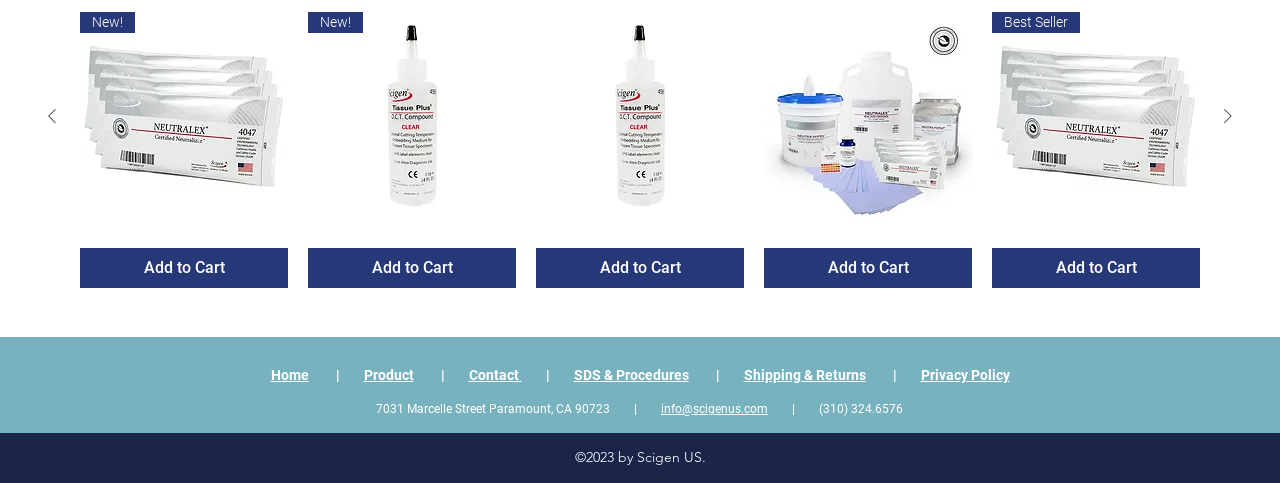Determine the bounding box coordinates of the UI element described by: "Add to Cart".

[0.597, 0.513, 0.759, 0.595]